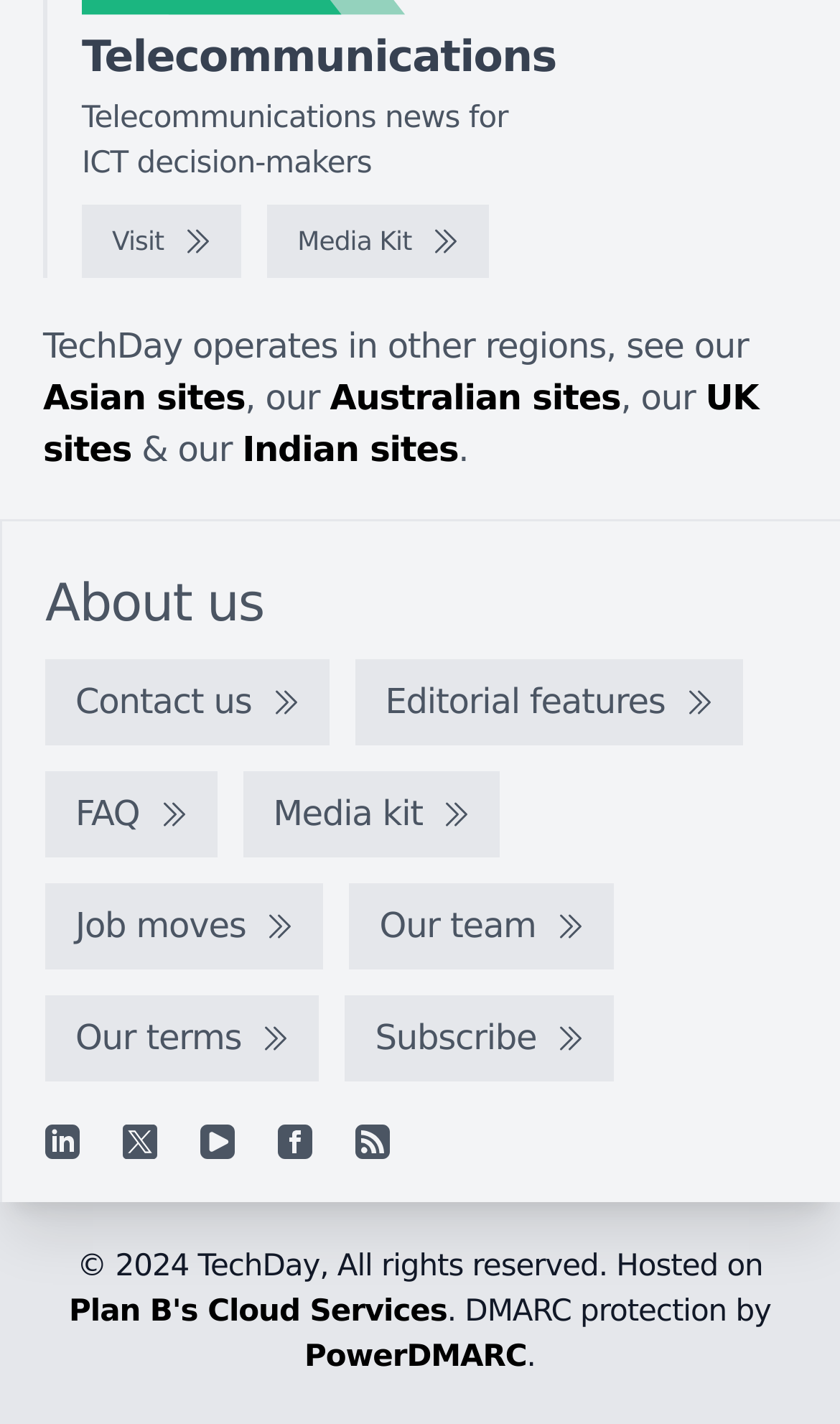Bounding box coordinates are specified in the format (top-left x, top-left y, bottom-right x, bottom-right y). All values are floating point numbers bounded between 0 and 1. Please provide the bounding box coordinate of the region this sentence describes: aria-label="Mobile menu icon"

None